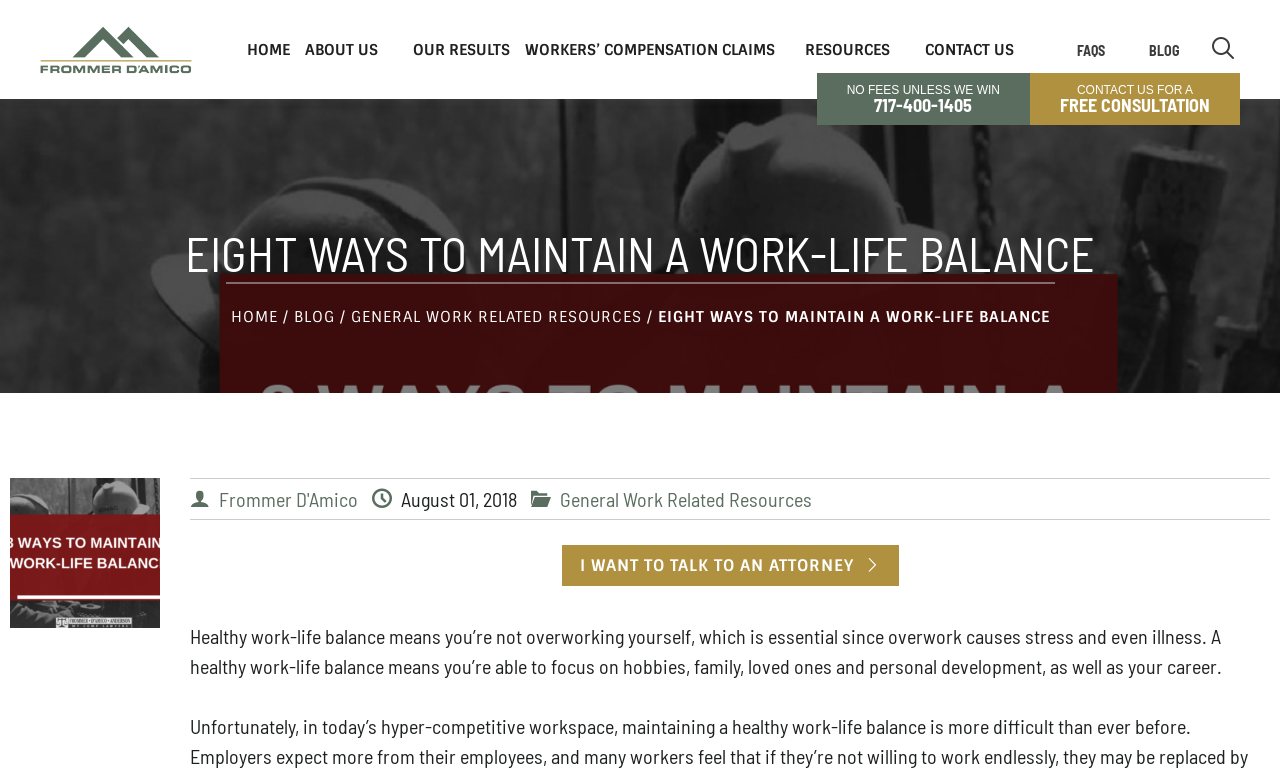Provide the bounding box coordinates of the HTML element described by the text: "CONTACT US FOR AFREE CONSULTATION". The coordinates should be in the format [left, top, right, bottom] with values between 0 and 1.

[0.805, 0.094, 0.969, 0.161]